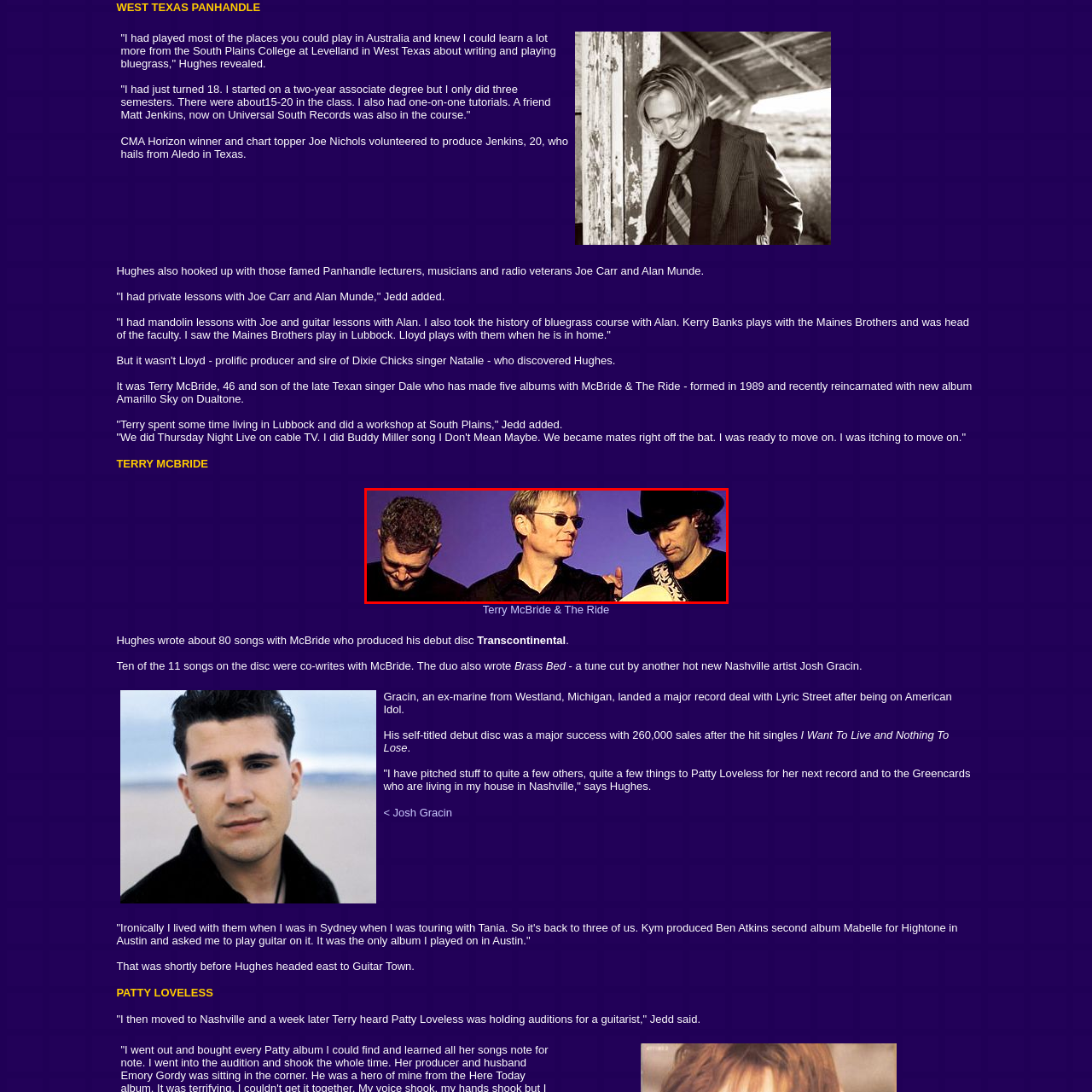Create an extensive description for the image inside the red frame.

The image captures a moment featuring the band "Terry McBride & The Ride." The trio is photographed against a vibrant purple backdrop, enhancing their stylish appearance. The center figure, wearing sunglasses, exudes a confident aura, while the other two members display a more introspective demeanor, focused and engaged. This dynamic encapsulates the spirit of the band's music, often characterized by a blend of country and bluegrass influences. The group is known for their collaborative songwriting and rich musical heritage, as noted in a recent feature discussing their contributions to the country music scene and partnerships with various artists, including Jedd Hughes.